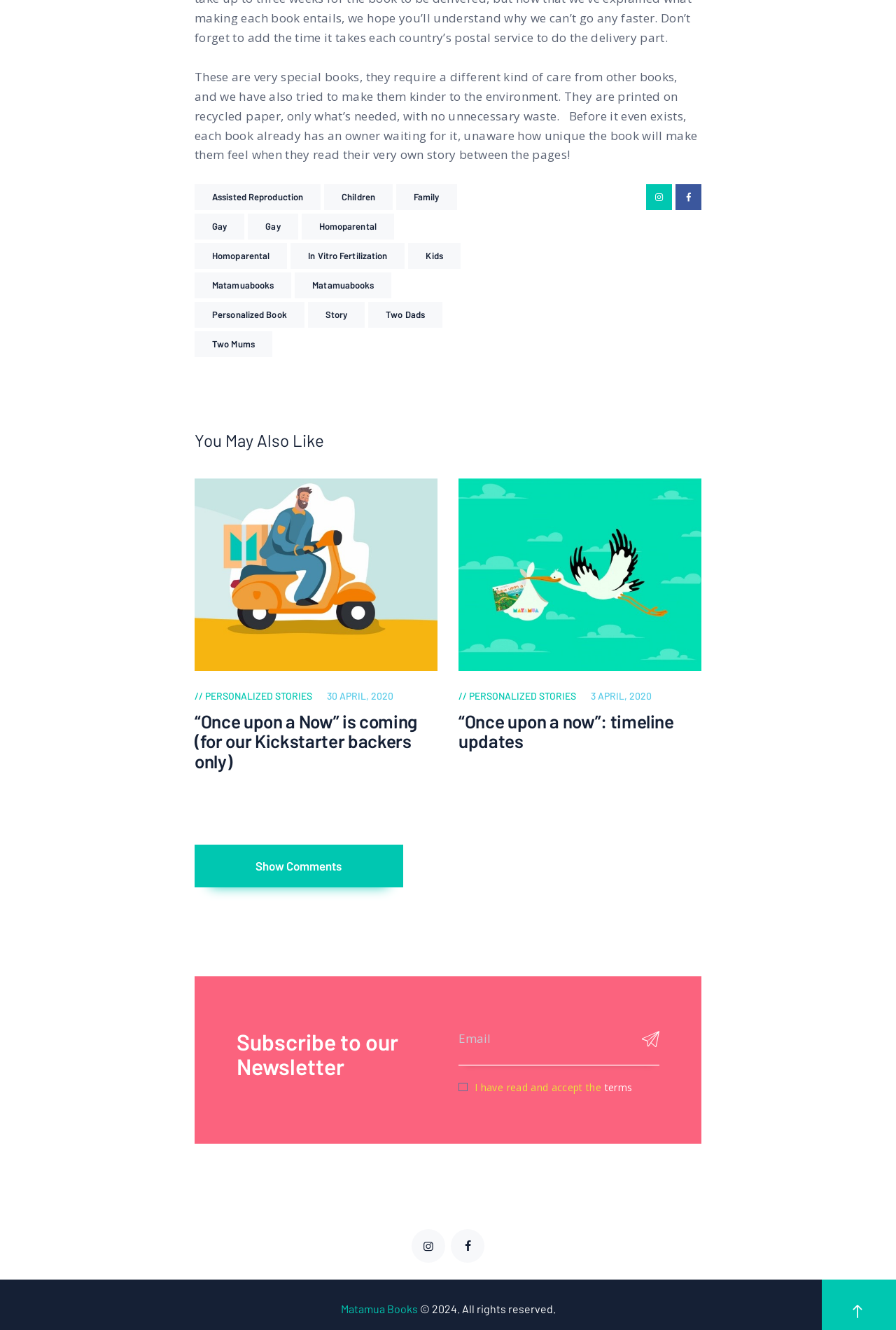What is the purpose of the textbox and button at the bottom of the webpage?
From the image, respond with a single word or phrase.

Subscribe to newsletter